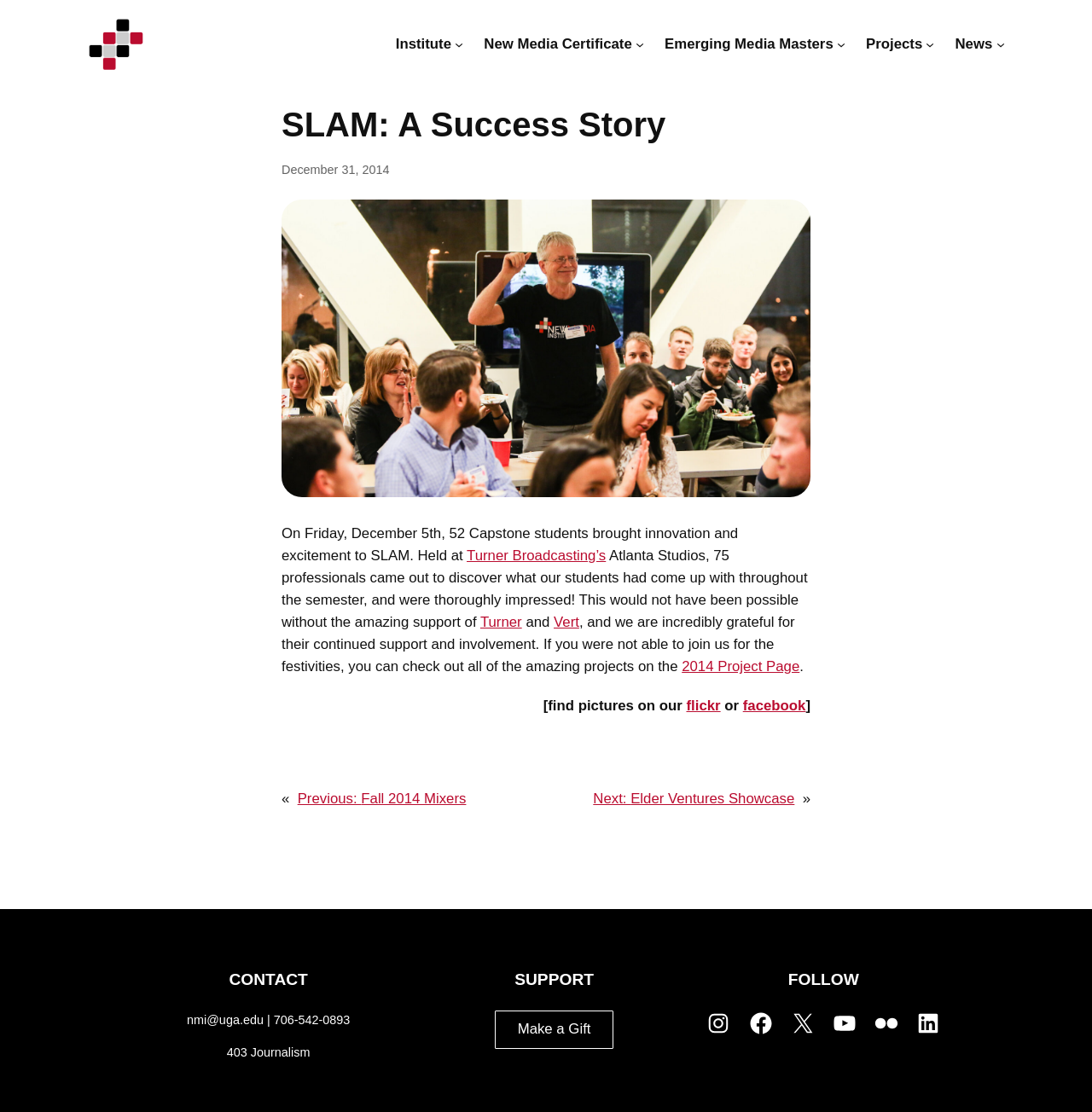Please identify and generate the text content of the webpage's main heading.

SLAM: A Success Story